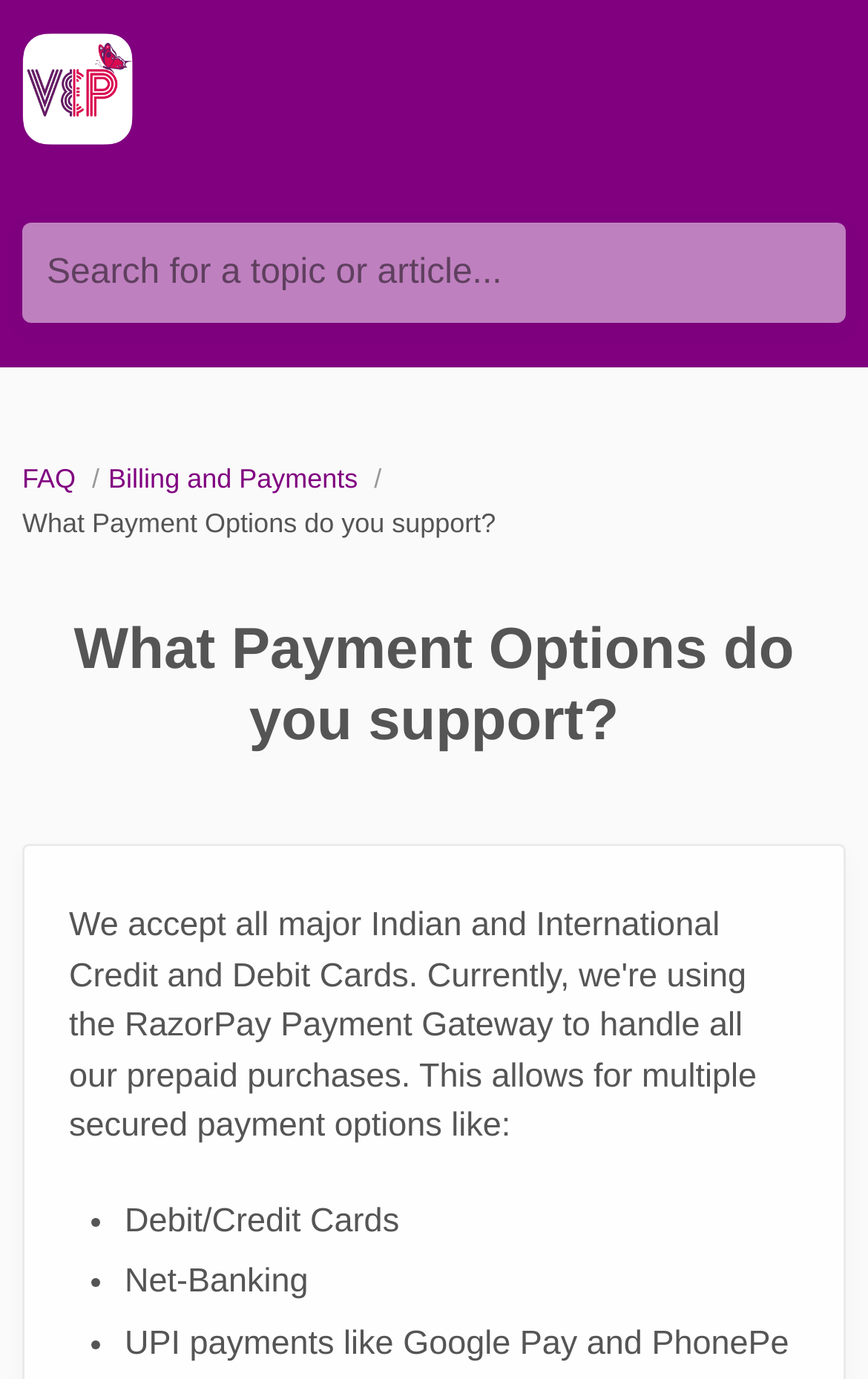What is the purpose of the search box?
Can you offer a detailed and complete answer to this question?

The search box is located at the top of the webpage, and its placeholder text is 'Search for a topic or article...'. This suggests that the search box is intended for users to search for specific topics or articles within the website.